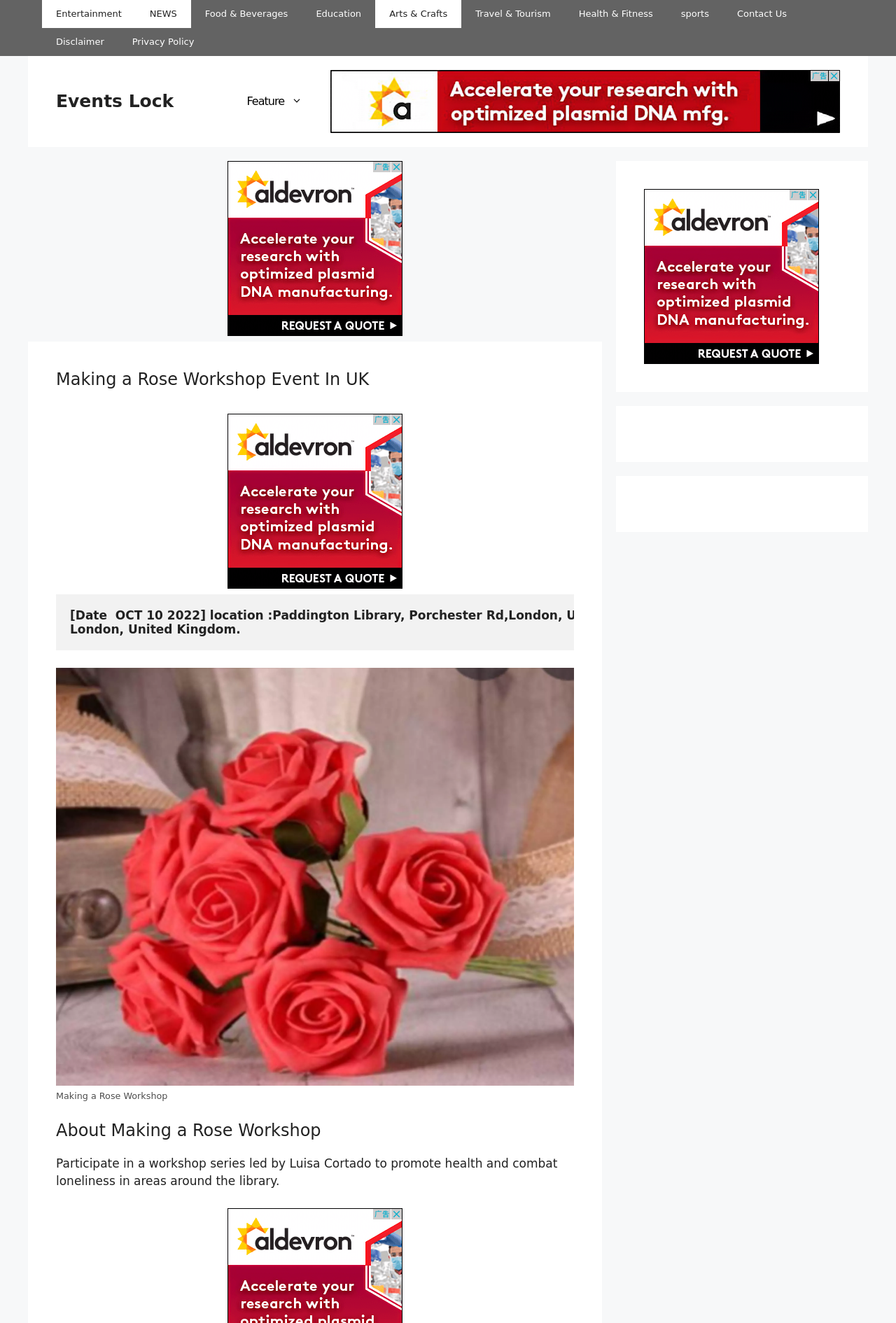Locate the bounding box coordinates of the element that needs to be clicked to carry out the instruction: "Read about Making a Rose Workshop". The coordinates should be given as four float numbers ranging from 0 to 1, i.e., [left, top, right, bottom].

[0.062, 0.874, 0.622, 0.898]